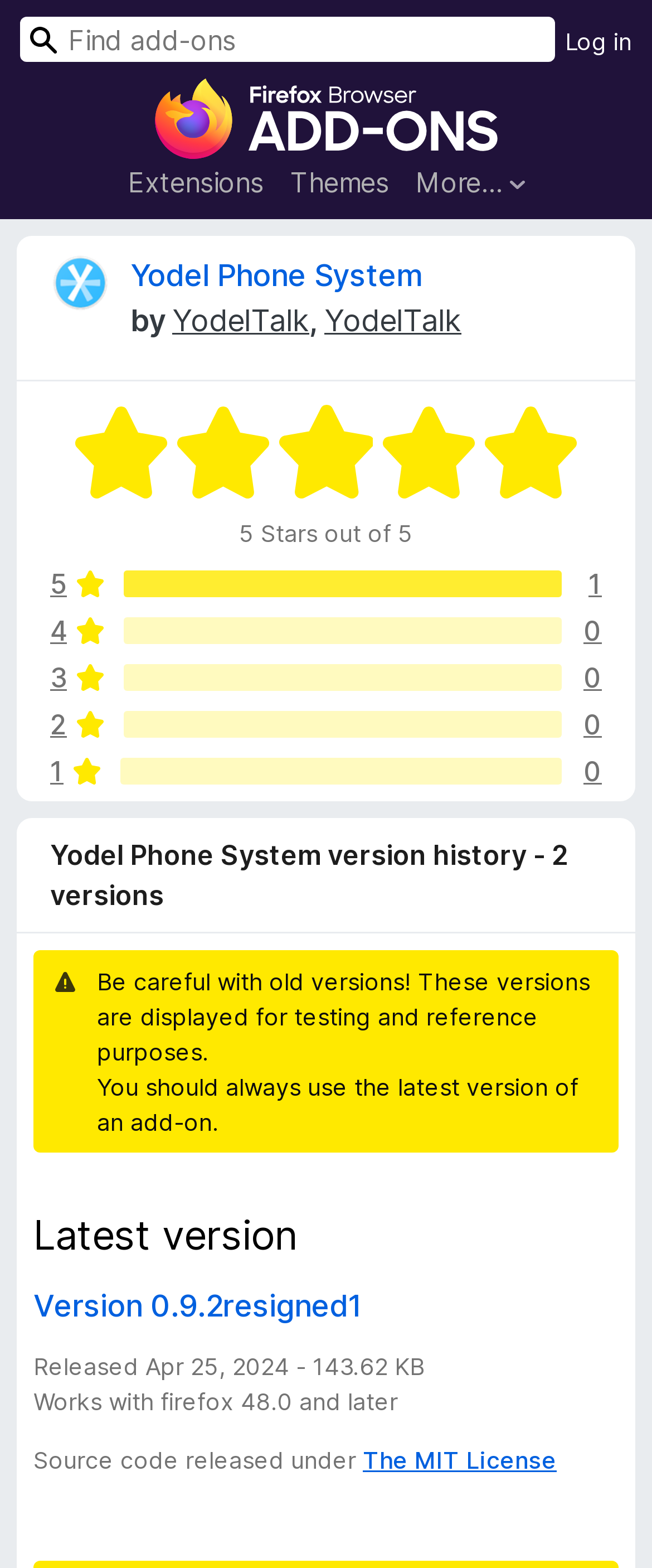Locate the bounding box coordinates of the element that needs to be clicked to carry out the instruction: "Check the latest version of Yodel Phone System". The coordinates should be given as four float numbers ranging from 0 to 1, i.e., [left, top, right, bottom].

[0.051, 0.774, 0.949, 0.804]